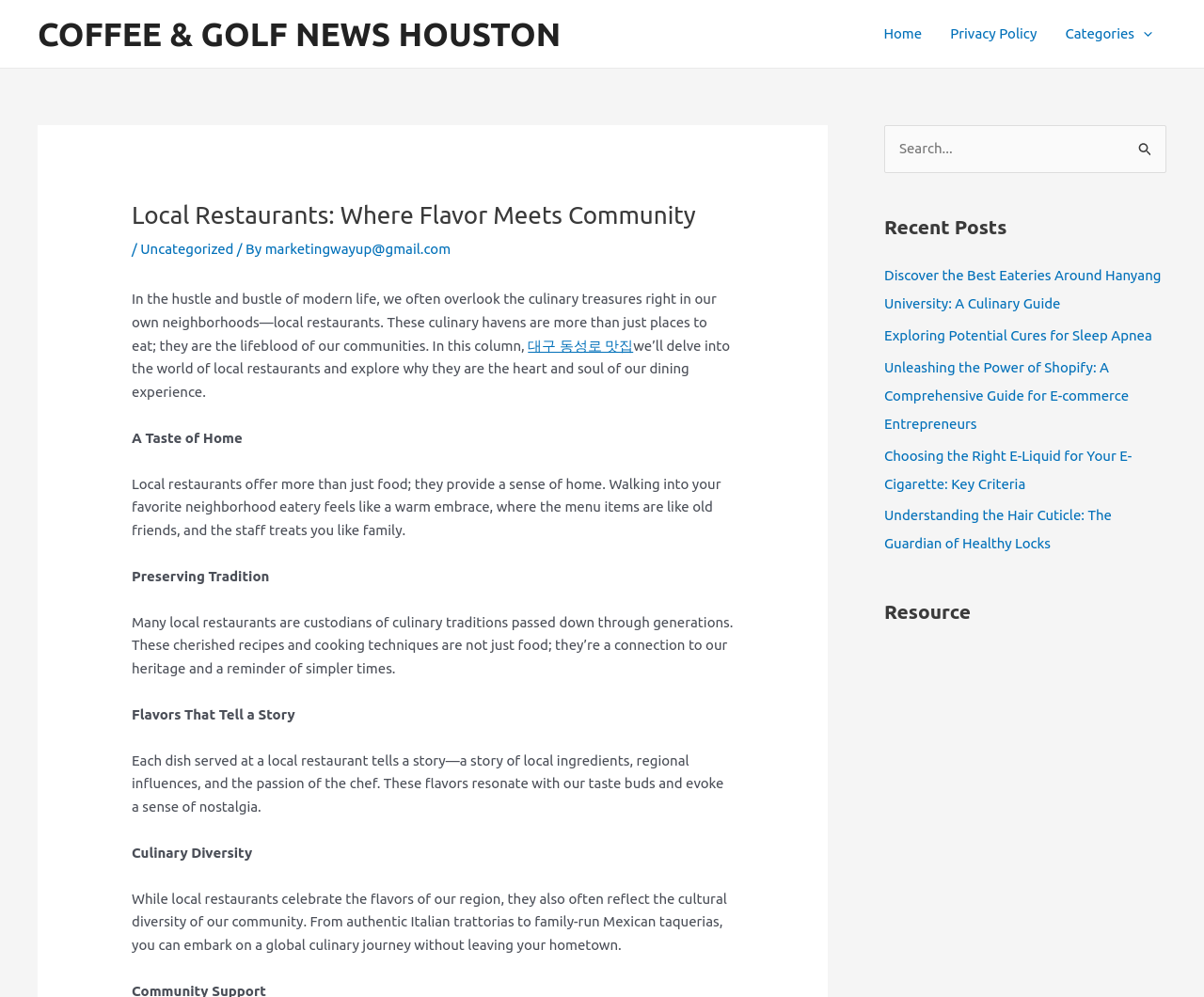What is the purpose of the search bar?
Based on the visual information, provide a detailed and comprehensive answer.

The search bar is located in the top right corner of the webpage, and it allows users to search for specific content within the webpage. This suggests that the purpose of the search bar is to enable users to quickly find relevant information.